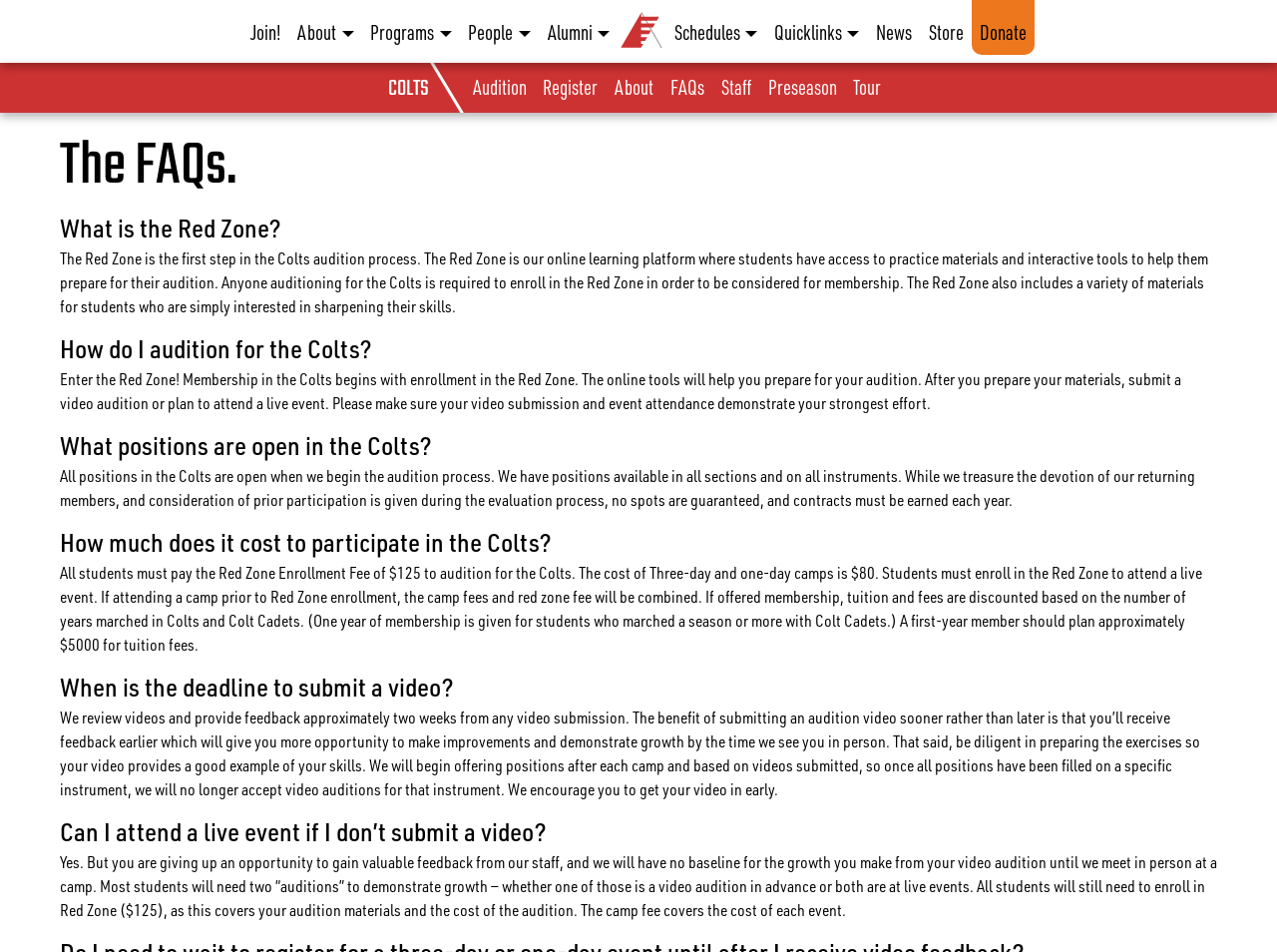What is the purpose of the Red Zone?
Please respond to the question thoroughly and include all relevant details.

The purpose of the Red Zone is to help students prepare for their audition by providing them with practice materials and interactive tools, and to give them an opportunity to demonstrate their skills and growth.